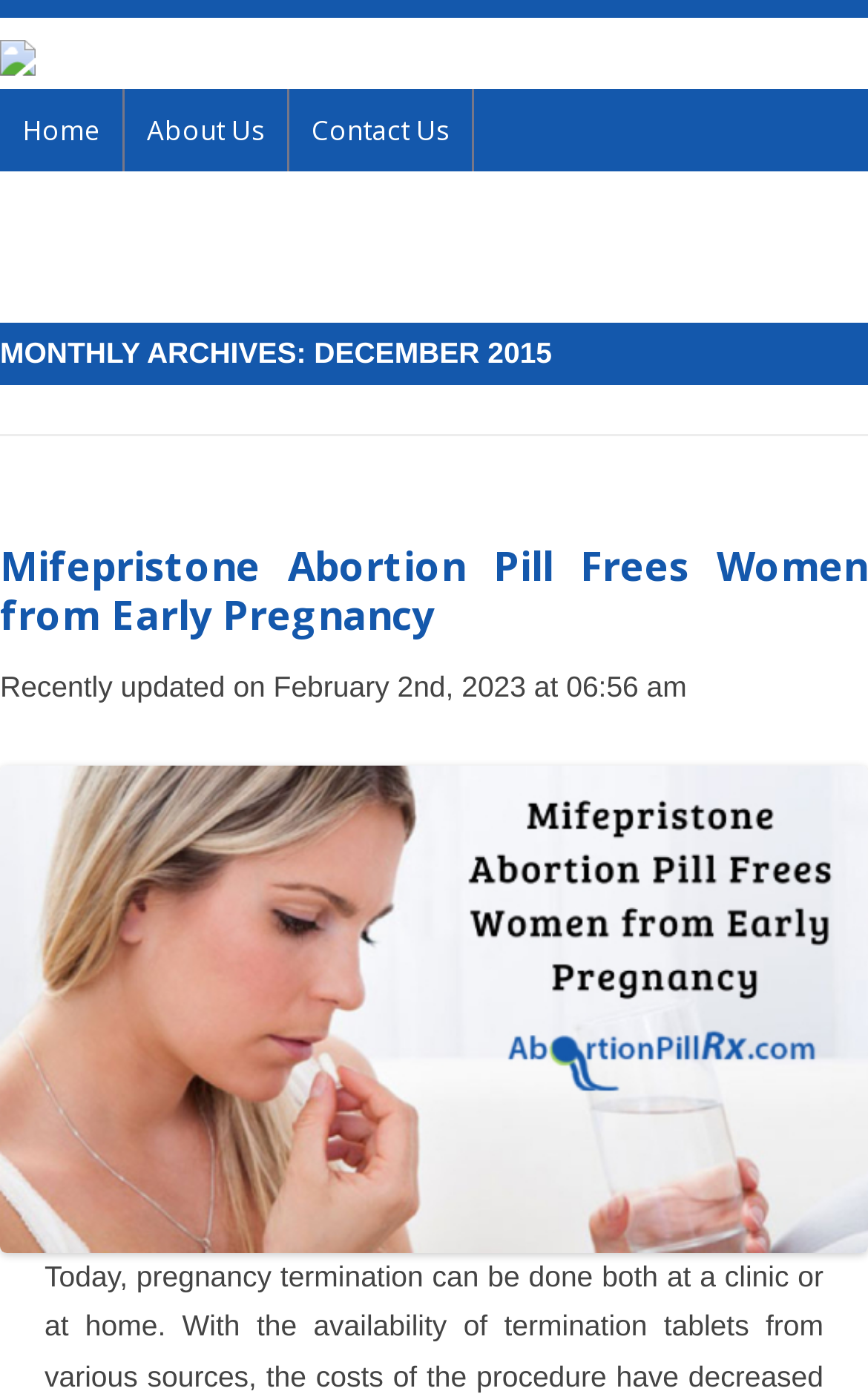Determine the bounding box for the UI element as described: "alt="Mifepristone pill"". The coordinates should be represented as four float numbers between 0 and 1, formatted as [left, top, right, bottom].

[0.0, 0.873, 1.0, 0.893]